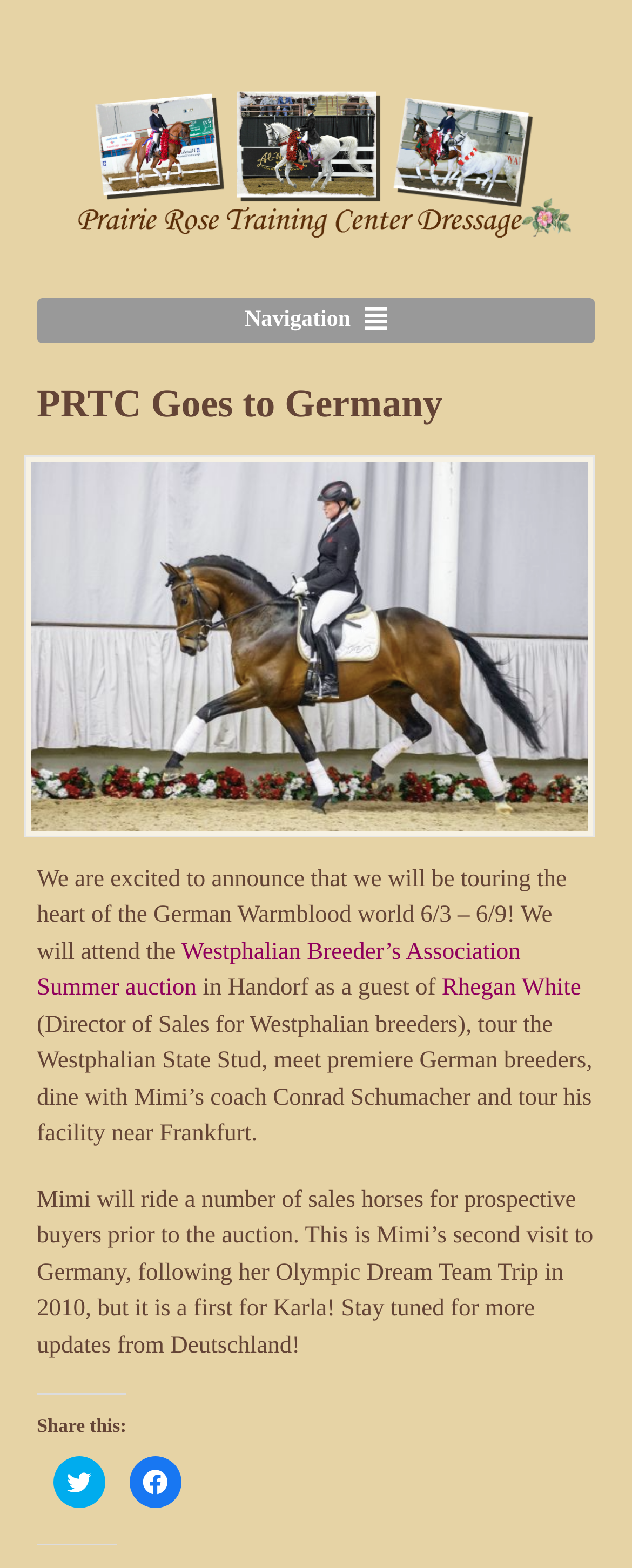Predict the bounding box of the UI element based on the description: "Rhegan White". The coordinates should be four float numbers between 0 and 1, formatted as [left, top, right, bottom].

[0.699, 0.622, 0.919, 0.638]